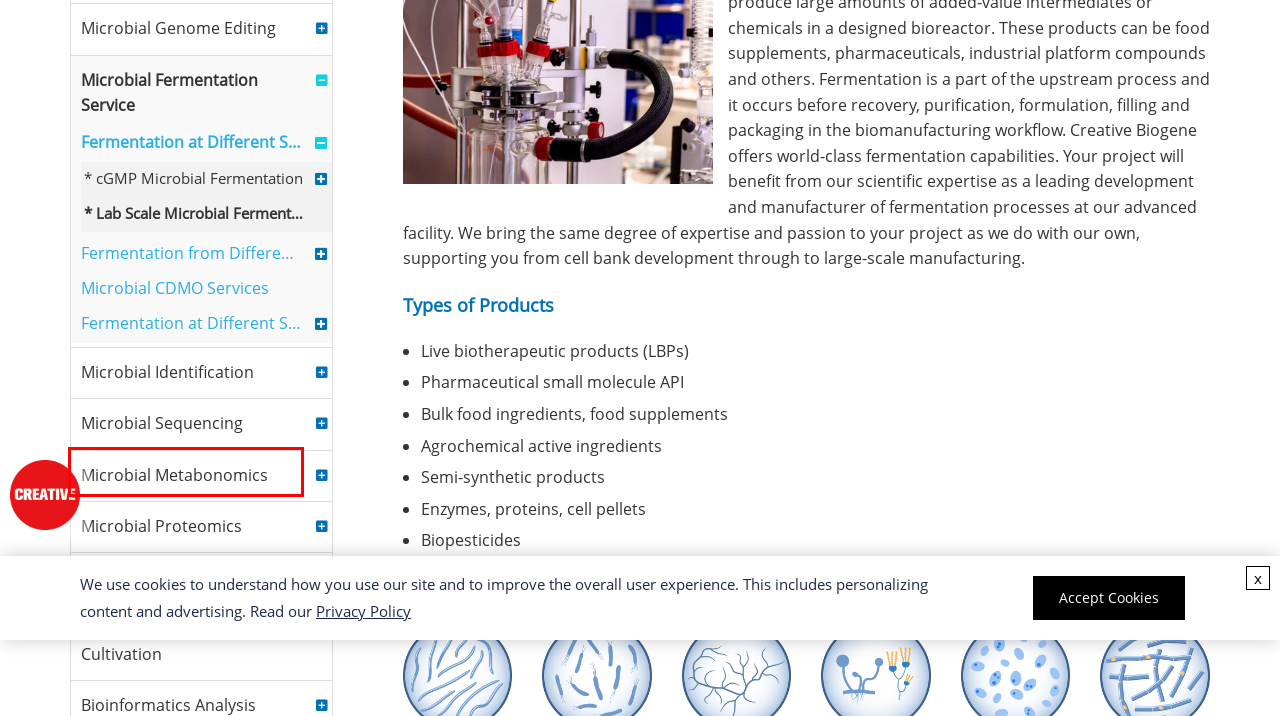Consider the screenshot of a webpage with a red bounding box and select the webpage description that best describes the new page that appears after clicking the element inside the red box. Here are the candidates:
A. Microbial Genome Editing - Creative Biogene
B. Microbial Isolation & Cultivation - Creative Biogene
C. Microbial Proteomics - Creative Biogene
D. Microbial Identification - Creative Biogene
E. Microbial Metabonomics - Creative Biogene
F. Fermentation from Different Sources - Creative Biogene
G. cGMP Microbial Fermentation - Creative Biogene
H. Microbial Sequencing - Creative Biogene

E